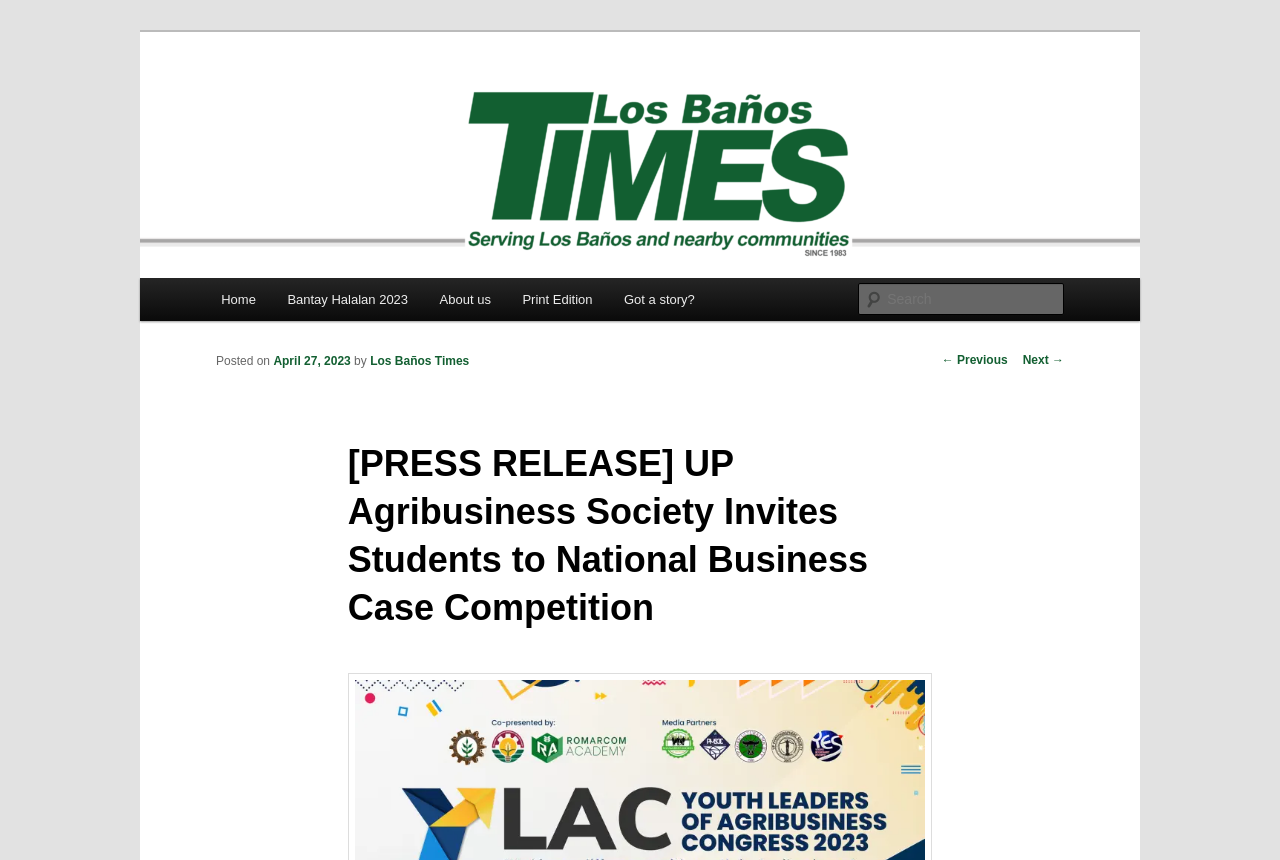Please specify the bounding box coordinates of the clickable region necessary for completing the following instruction: "Read previous post". The coordinates must consist of four float numbers between 0 and 1, i.e., [left, top, right, bottom].

[0.736, 0.411, 0.787, 0.427]